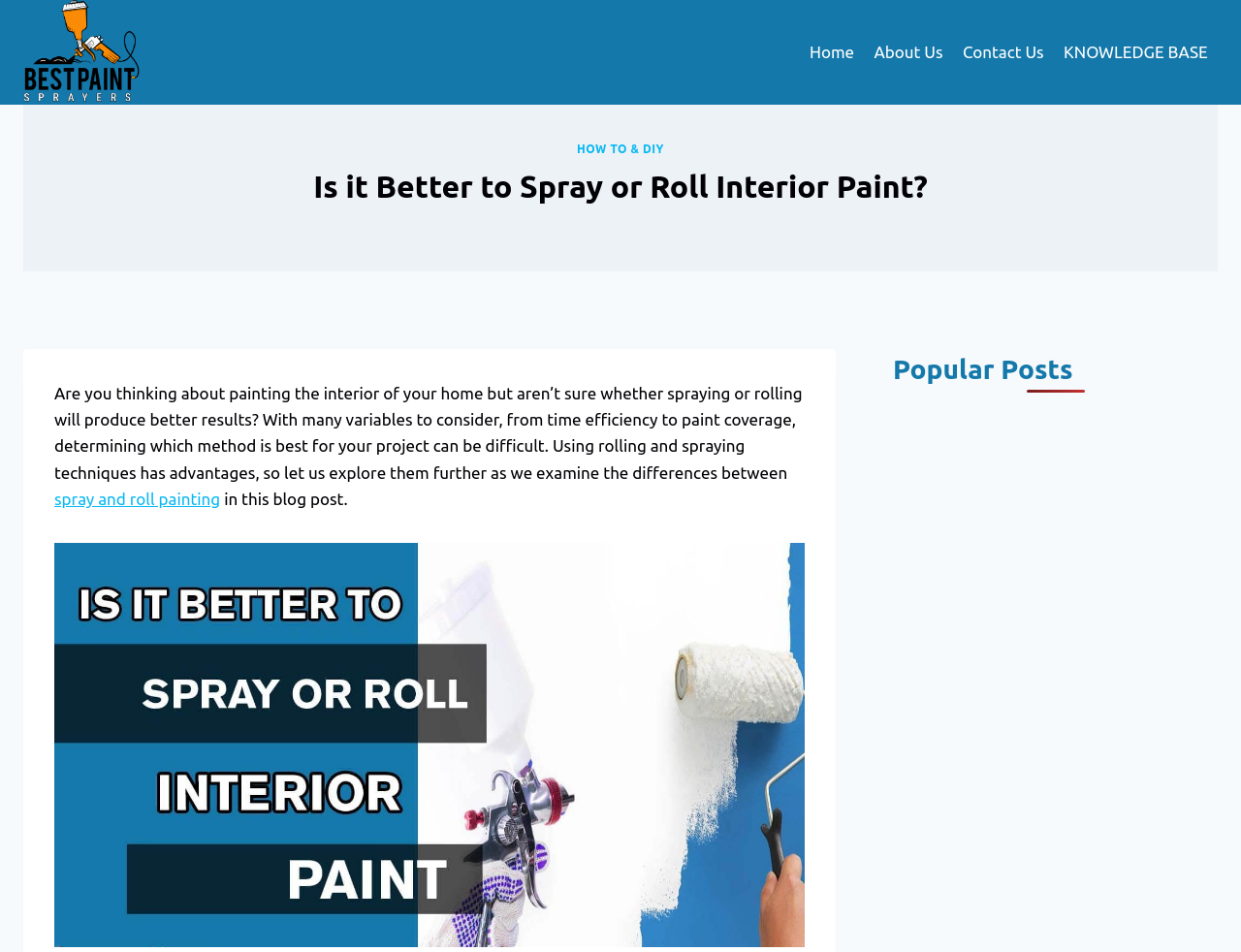Please identify the bounding box coordinates of where to click in order to follow the instruction: "Click on the 'Best Sprayers Guide' link".

[0.019, 0.0, 0.126, 0.11]